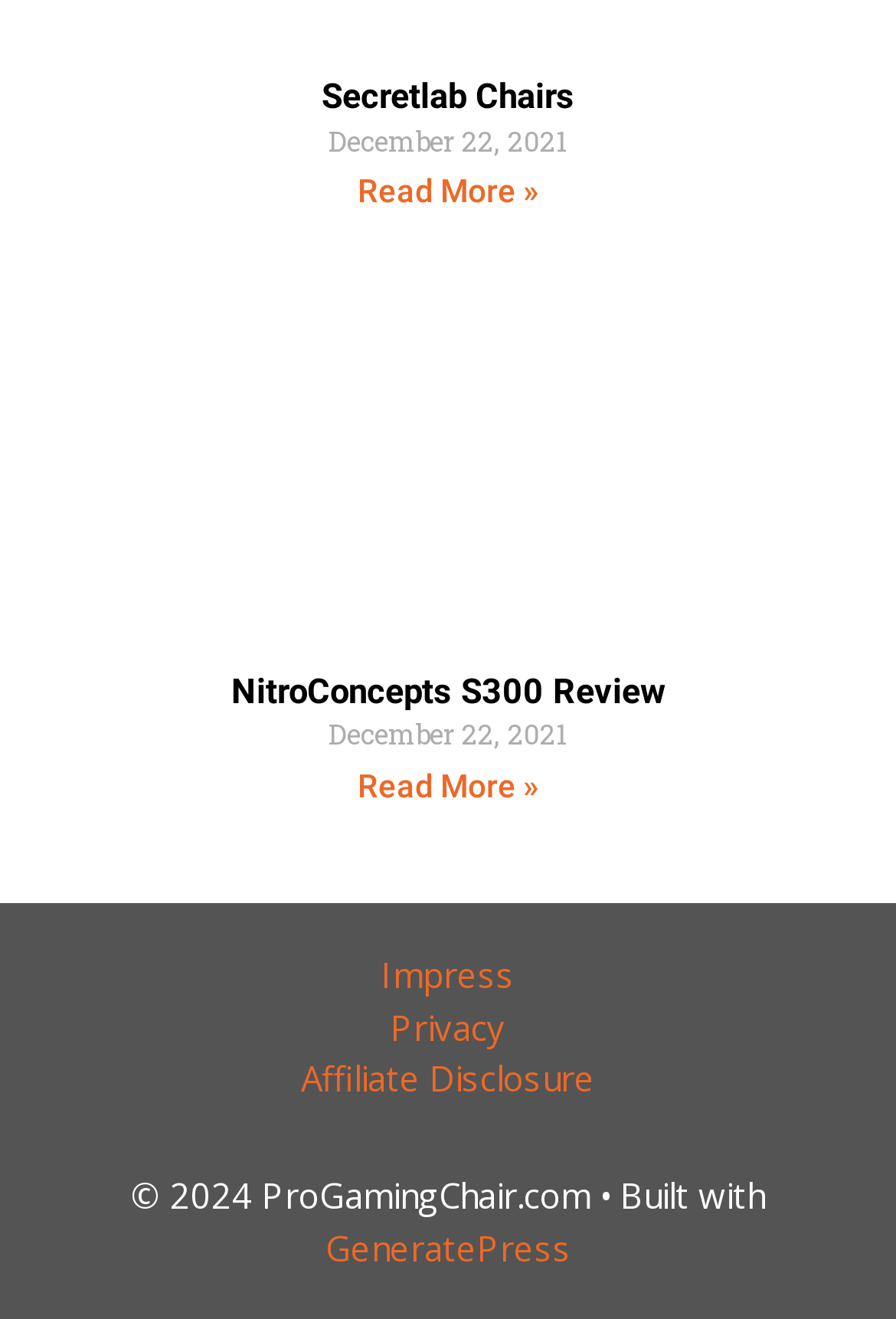Please provide the bounding box coordinates for the UI element as described: "parent_node: NitroConcepts S300 Review". The coordinates must be four floats between 0 and 1, represented as [left, top, right, bottom].

[0.103, 0.217, 0.897, 0.487]